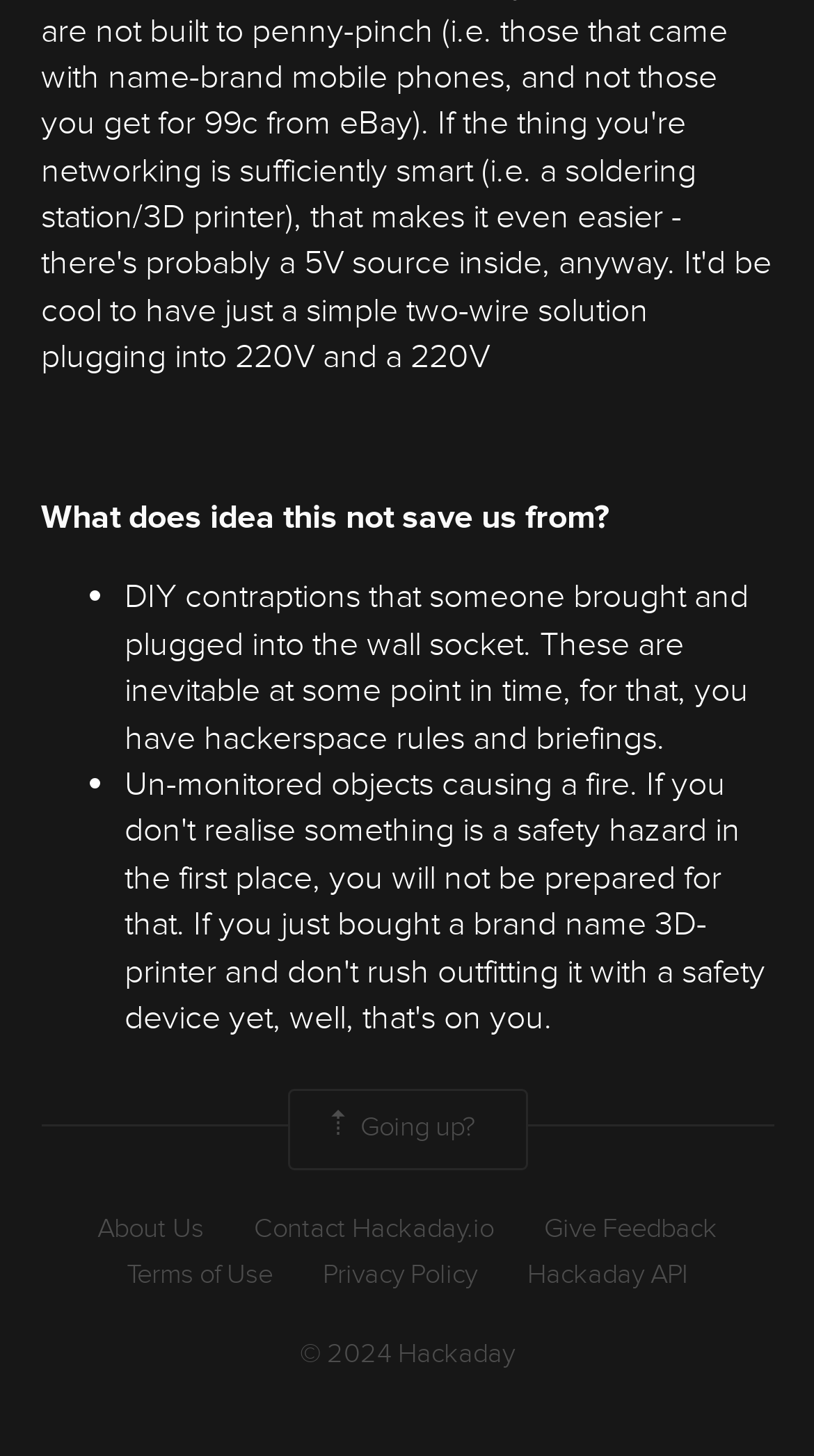By analyzing the image, answer the following question with a detailed response: How many links are there in the footer?

I counted the number of links in the footer section, which are 'About Us', 'Contact Hackaday.io', 'Give Feedback', 'Terms of Use', 'Privacy Policy', 'Hackaday API', and '© 2024 Hackaday'.